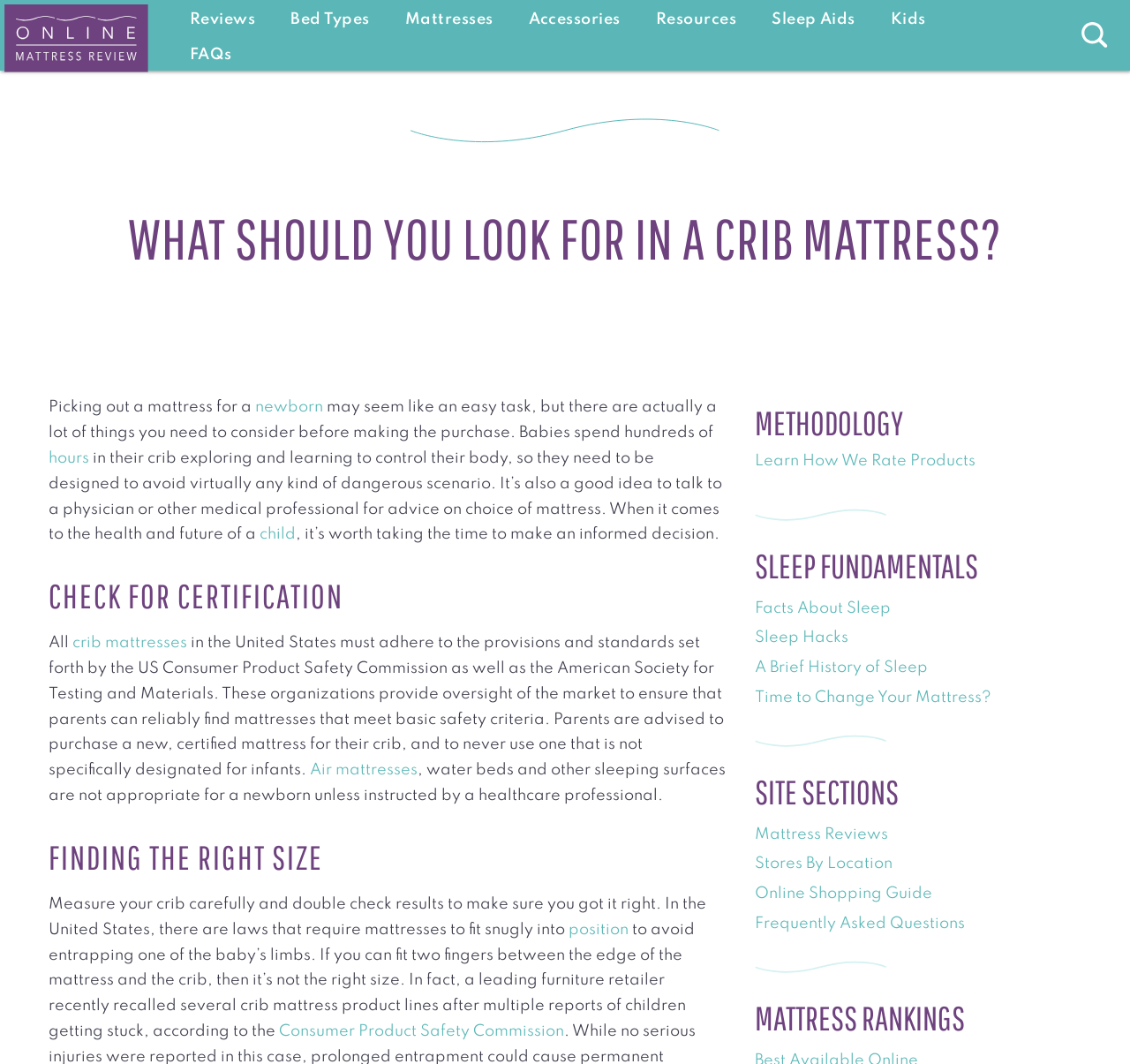Please answer the following question using a single word or phrase: 
What should parents do before making a purchase?

Talk to a physician or medical professional